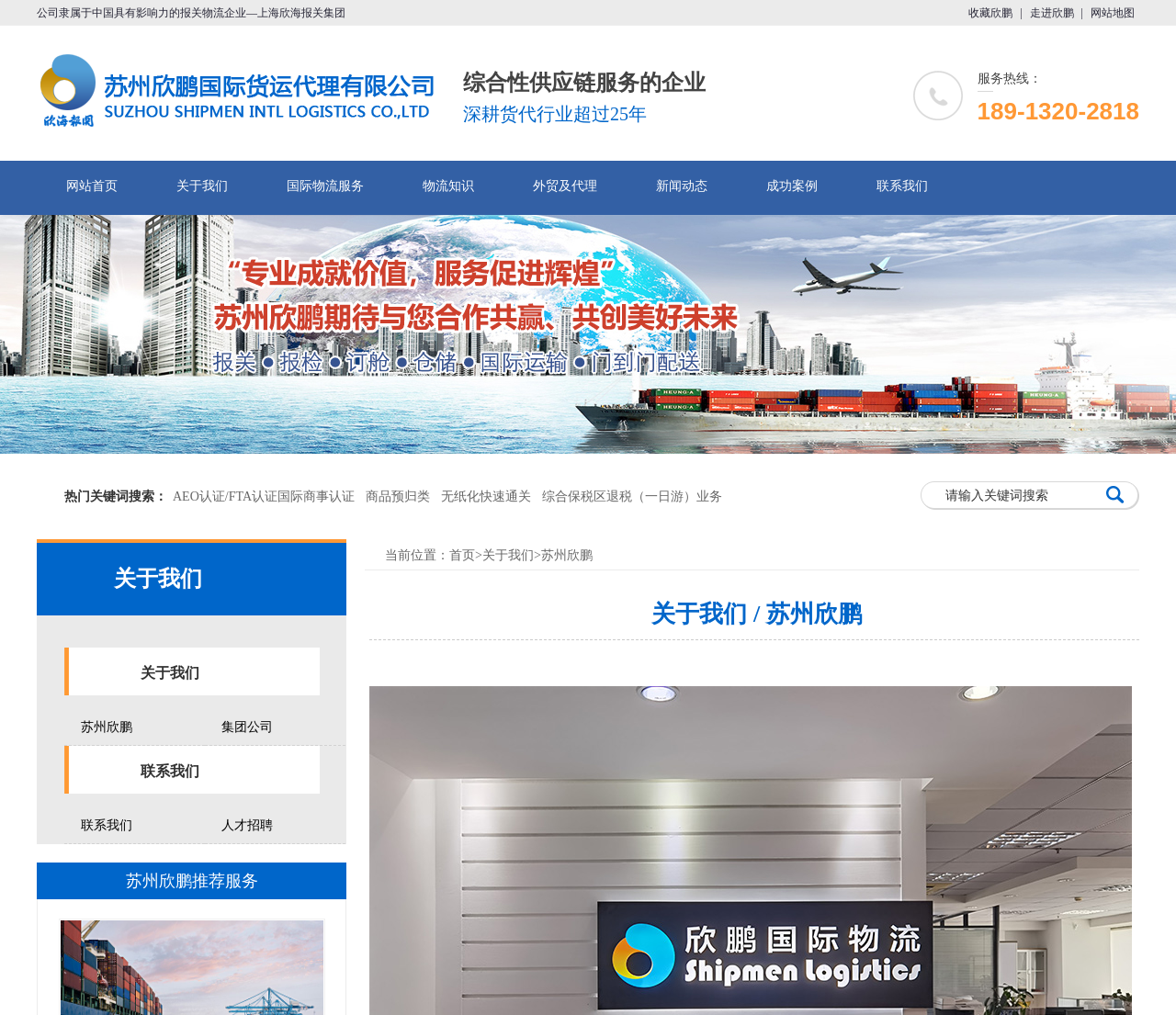Detail the features and information presented on the webpage.

This webpage is about 苏州欣鹏国际货运代理有限公司, a company that provides comprehensive supply chain services, including international logistics, trade, and customs clearance. 

At the top of the page, there is a heading that displays the company's name, accompanied by a link to the company's website. Below the heading, there is a brief introduction to the company, stating that it is a professional international logistics service provider with over 25 years of experience. 

On the top-right corner, there are several links, including "收藏欣鹏" (Collect Xinpeng), "走进欣鹏" (About Xinpeng), and "网站地图" (Site Map). 

Below the introduction, there are several sections. The first section displays the company's service hotline and a brief description of the company's services. 

The second section is a navigation menu with links to various pages, including "网站首页" (Home), "关于我们" (About Us), "国际物流服务" (International Logistics Services), "物流知识" (Logistics Knowledge), "外贸及代理" (Foreign Trade and Agency), "新闻动态" (News), "成功案例" (Success Stories), and "联系我们" (Contact Us). 

The third section is a promotional area with a link that describes the company's international trade agency services. 

The fourth section is a search bar with a prompt to enter keywords, accompanied by a "Submit" button. Below the search bar, there are several links to popular keywords, including "AEO认证/FTA认证国际商事认证" (AEO/FTA Certification for International Trade), "商品预归类" (Commodity Pre-classification), "无纸化快速通关" (Paperless Rapid Customs Clearance), and "综合保税区退税（一日游）业务" (Comprehensive Bonded Area Tax Rebate (One-day Tour) Service). 

The rest of the page is divided into three columns. The left column contains links to "关于我们" (About Us), "联系我们" (Contact Us), and "苏州欣鹏推荐服务" (Xinpeng Recommended Services). The middle column contains a brief introduction to the company and its services. The right column contains a navigation menu with links to various pages, including "首页" (Home), "关于我们" (About Us), and "苏州欣鹏" (Xinpeng).